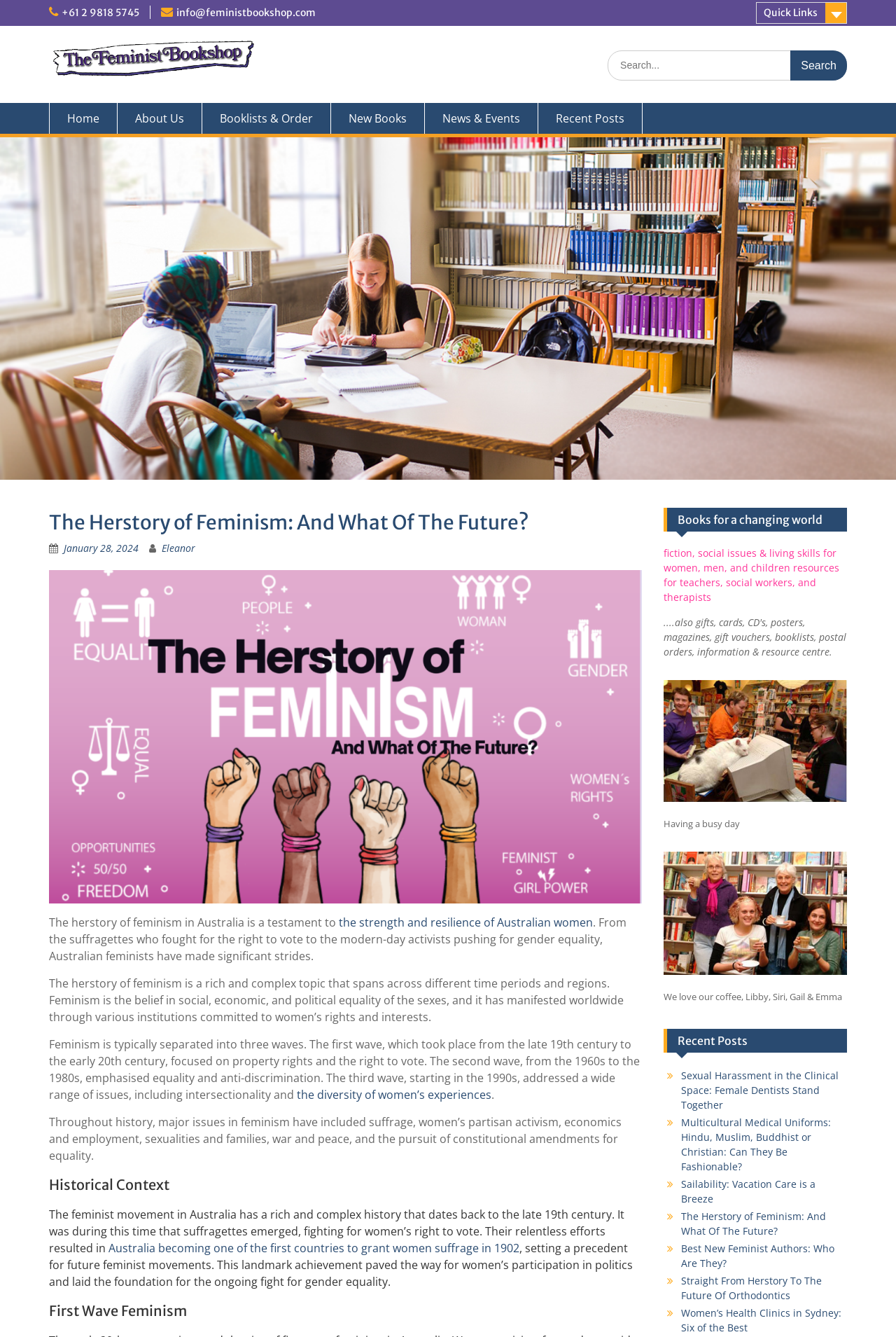What is the phone number of the Feminist Bookshop?
Based on the image, answer the question in a detailed manner.

The phone number of the Feminist Bookshop can be found at the top of the webpage, in the link element with the text '+61 2 9818 5745'. This is likely the contact number for the bookshop.